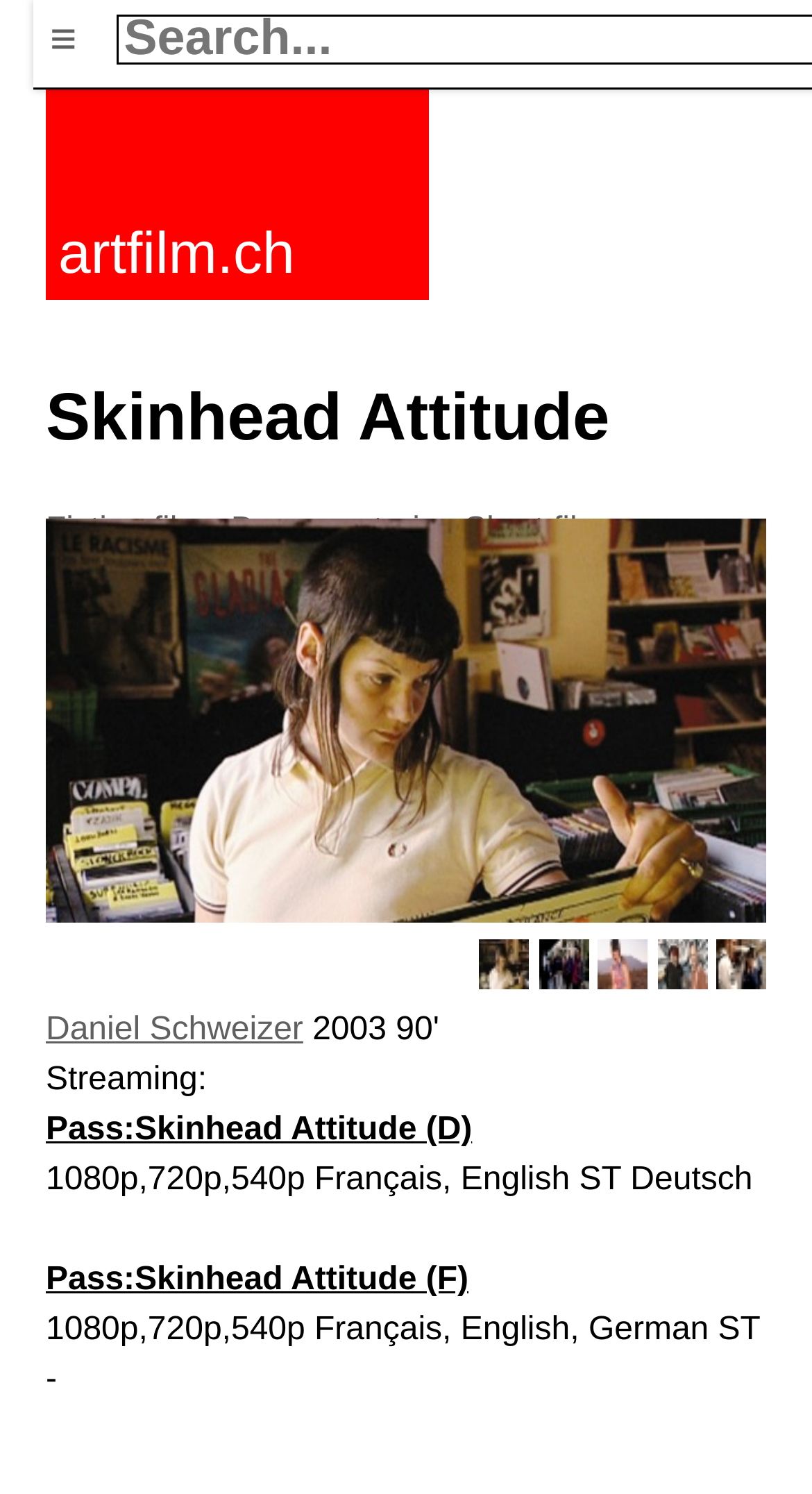Please specify the bounding box coordinates of the clickable region necessary for completing the following instruction: "Watch the movie in 1080p". The coordinates must consist of four float numbers between 0 and 1, i.e., [left, top, right, bottom].

[0.056, 0.745, 0.581, 0.768]